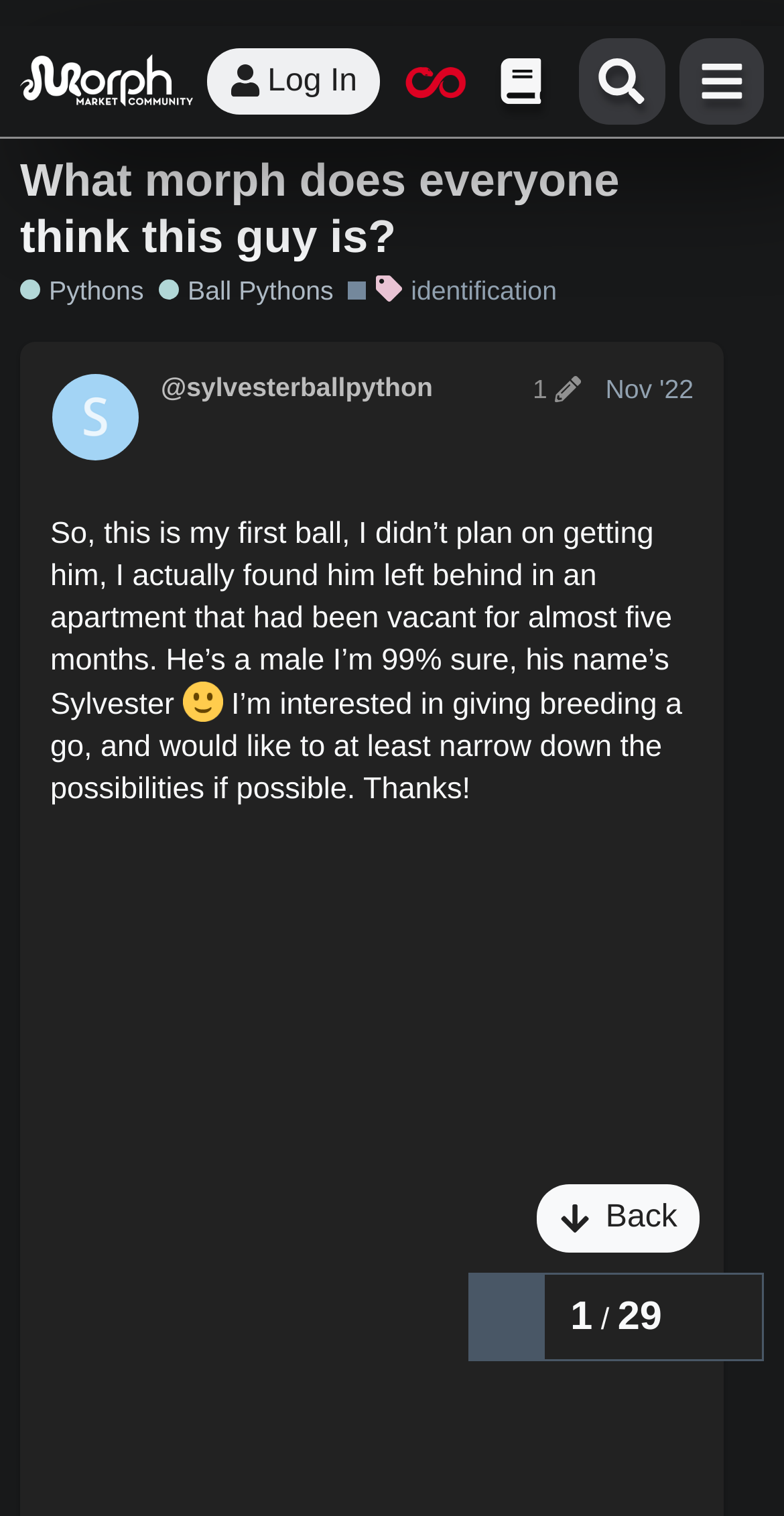Please find the bounding box coordinates in the format (top-left x, top-left y, bottom-right x, bottom-right y) for the given element description. Ensure the coordinates are floating point numbers between 0 and 1. Description: alt="MorphMarket Reptile Community"

[0.026, 0.013, 0.118, 0.06]